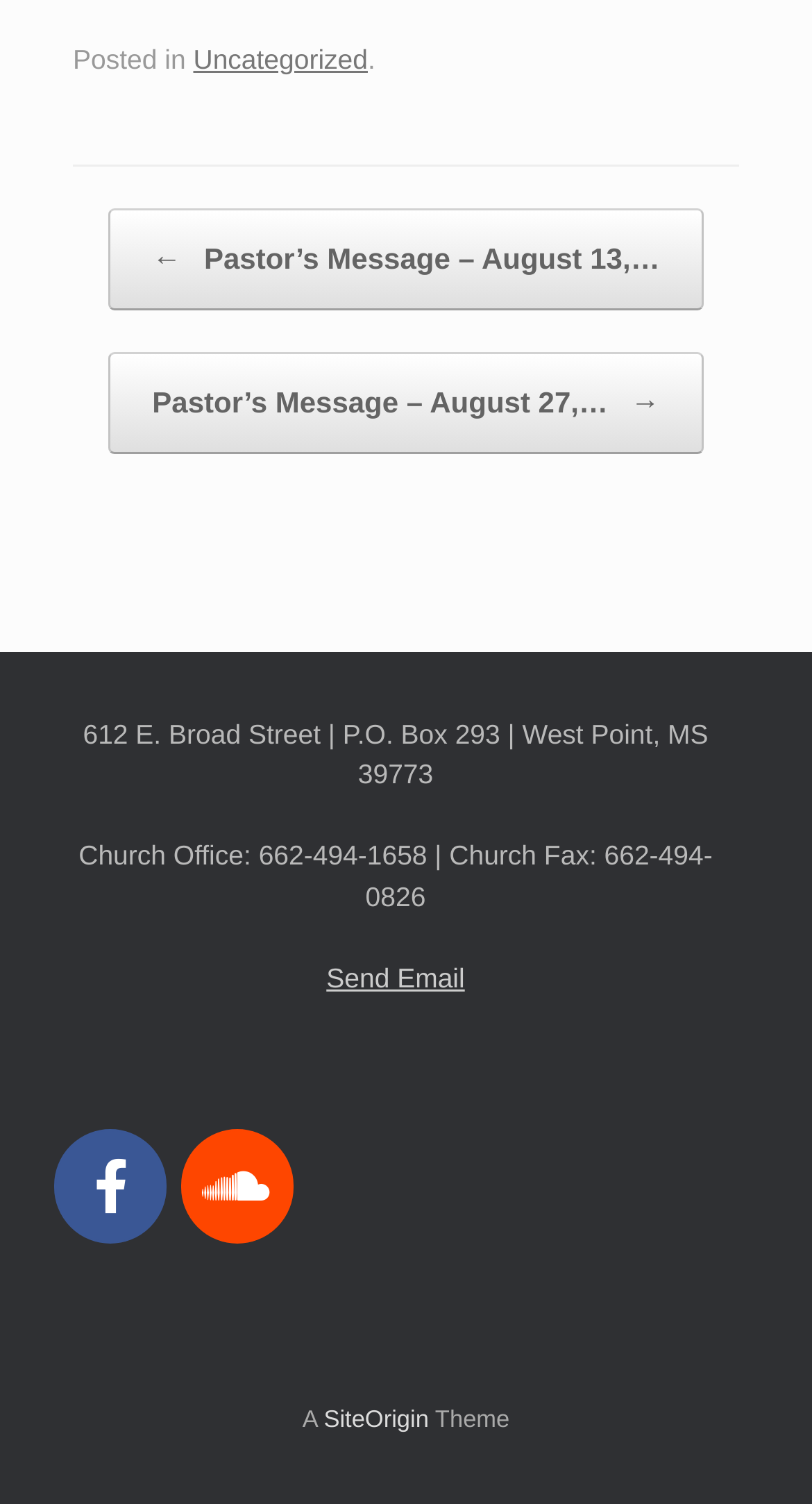Please give a one-word or short phrase response to the following question: 
What is the navigation option above the post?

Post navigation